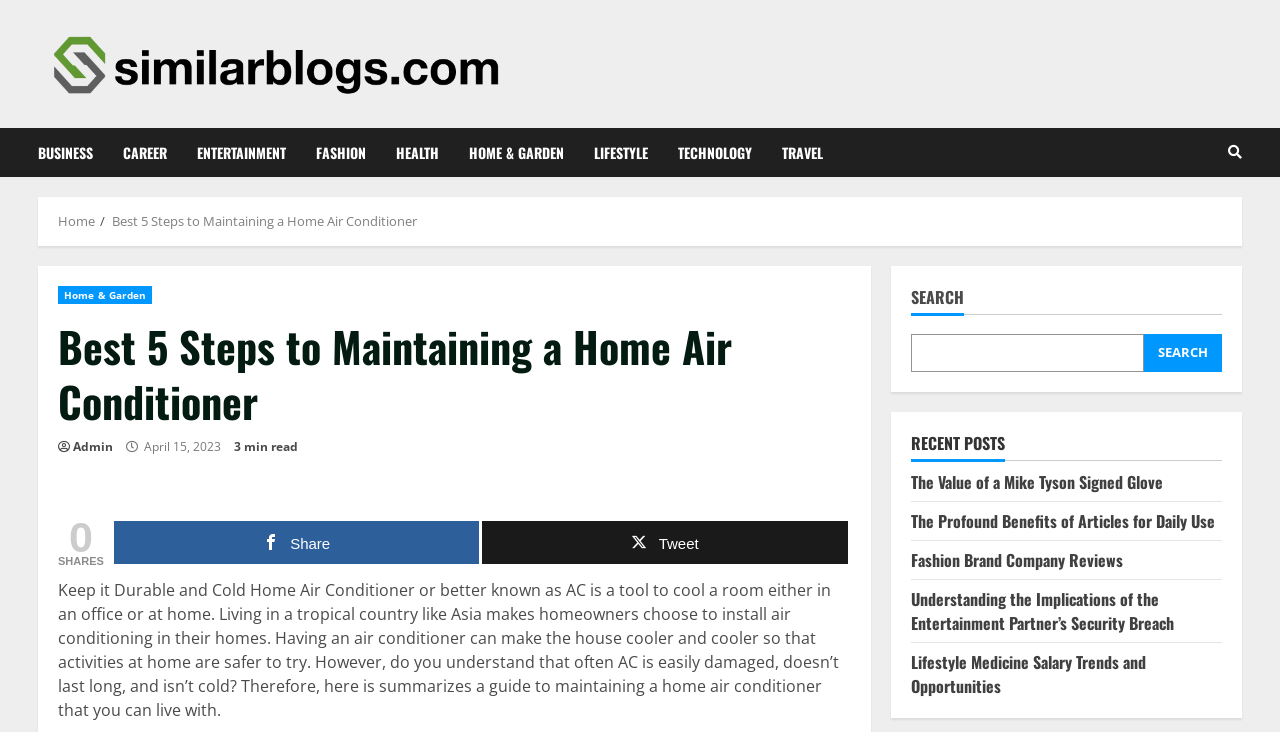How many categories are listed at the top?
Answer with a single word or short phrase according to what you see in the image.

9